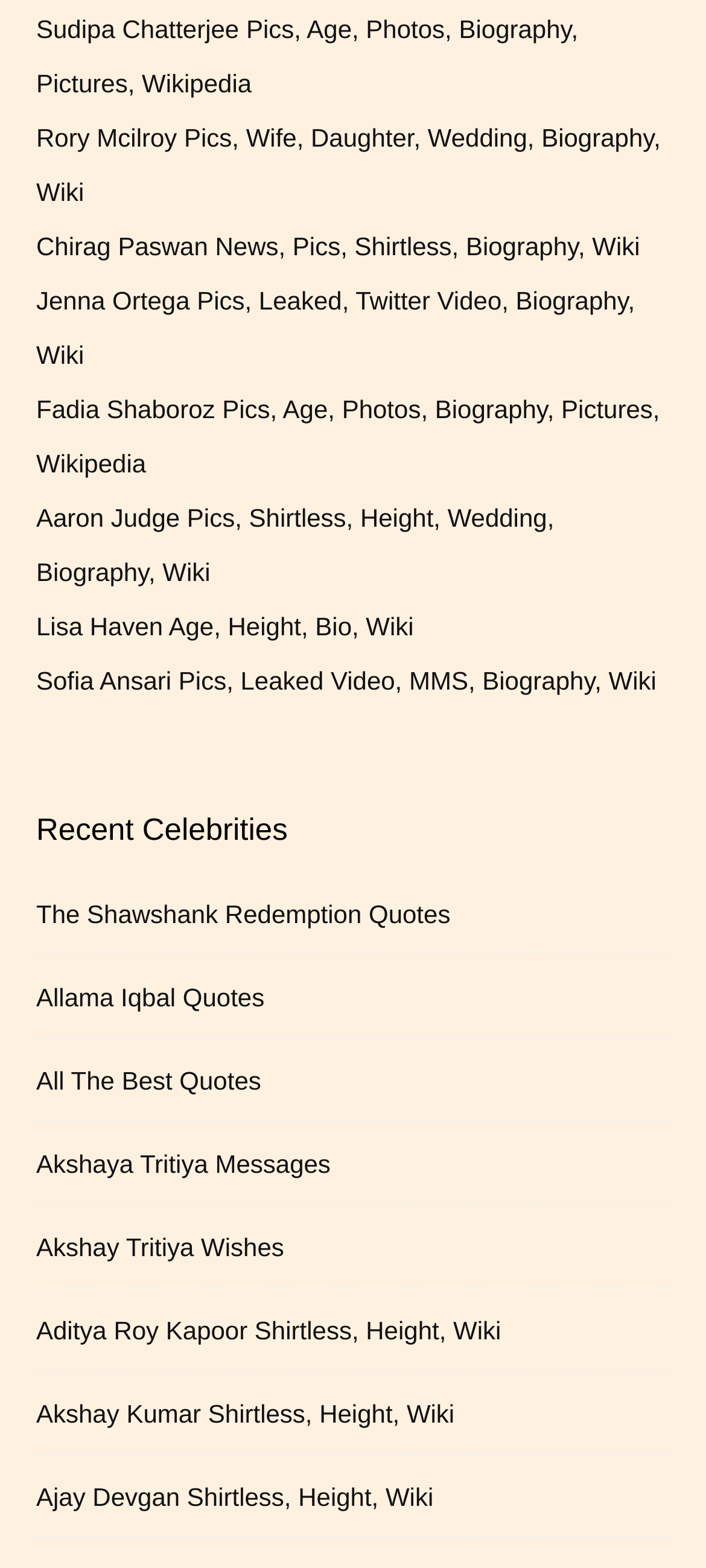Determine the bounding box coordinates of the clickable region to execute the instruction: "View Sudipa Chatterjee's biography". The coordinates should be four float numbers between 0 and 1, denoted as [left, top, right, bottom].

[0.051, 0.009, 0.819, 0.062]